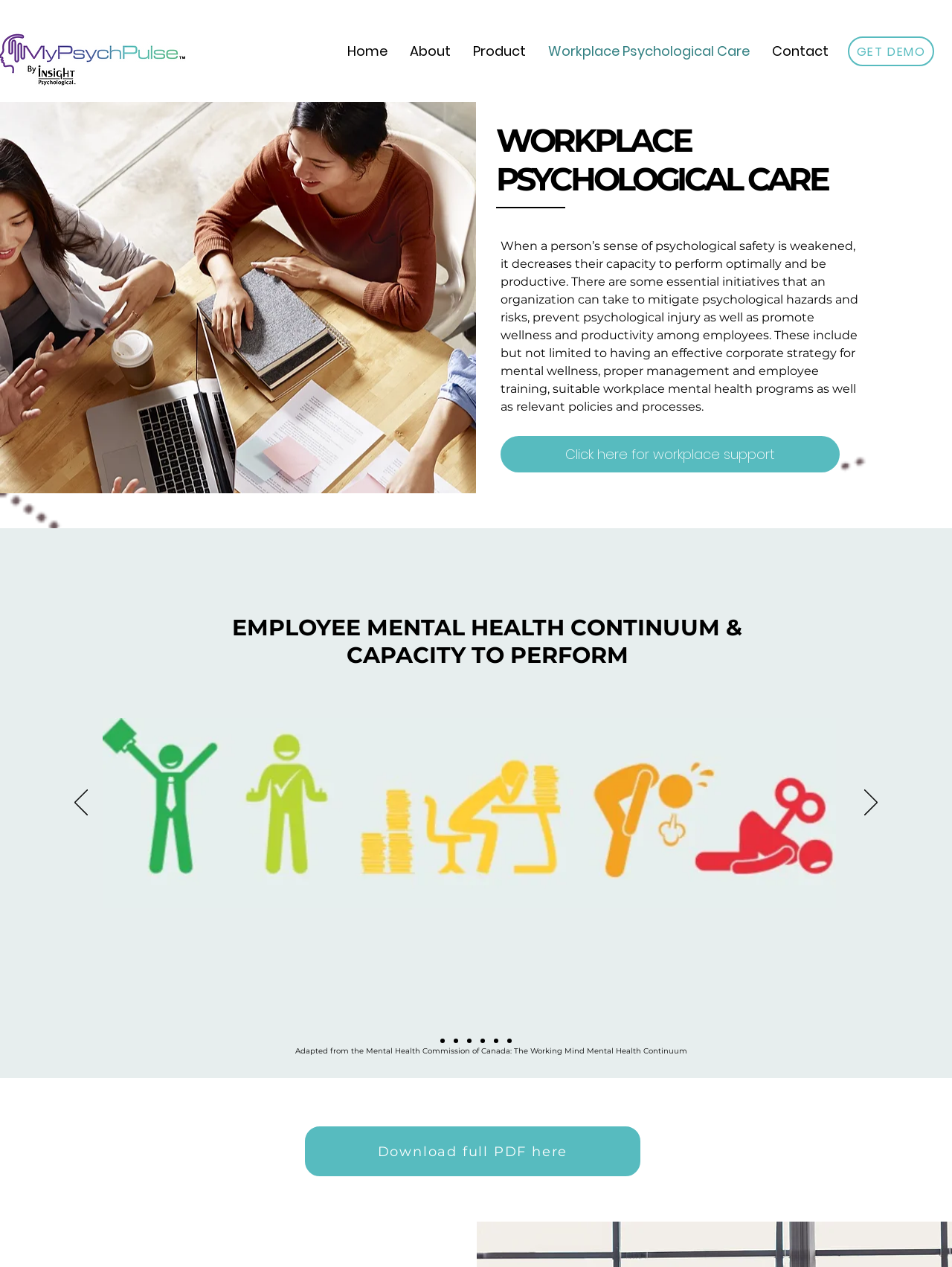Locate the bounding box coordinates of the element's region that should be clicked to carry out the following instruction: "View the next slide". The coordinates need to be four float numbers between 0 and 1, i.e., [left, top, right, bottom].

[0.908, 0.623, 0.922, 0.645]